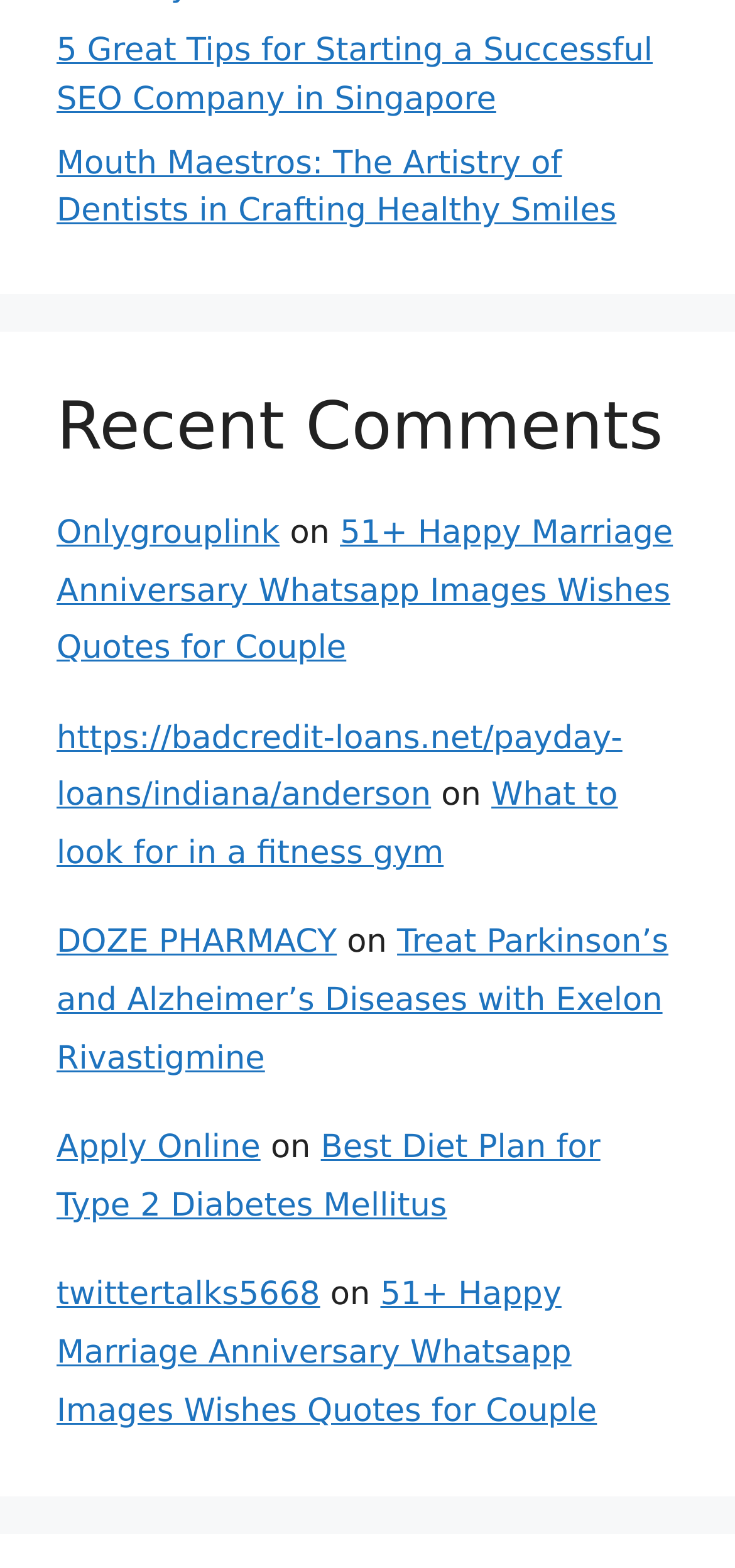What is the title of the first article? Refer to the image and provide a one-word or short phrase answer.

5 Great Tips for Starting a Successful SEO Company in Singapore